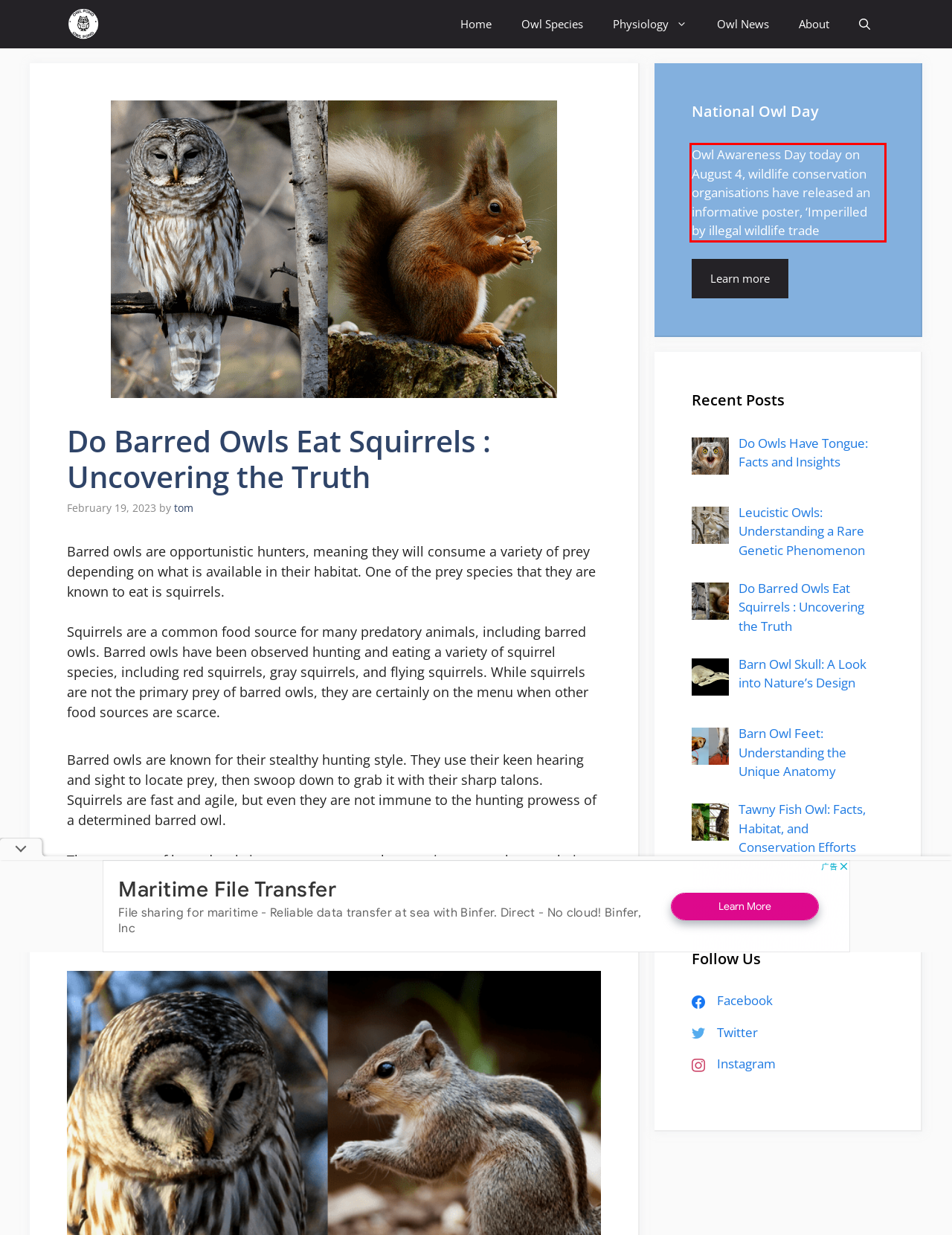Given the screenshot of the webpage, identify the red bounding box, and recognize the text content inside that red bounding box.

Owl Awareness Day today on August 4, wildlife conservation organisations have released an informative poster, ‘Imperilled by illegal wildlife trade